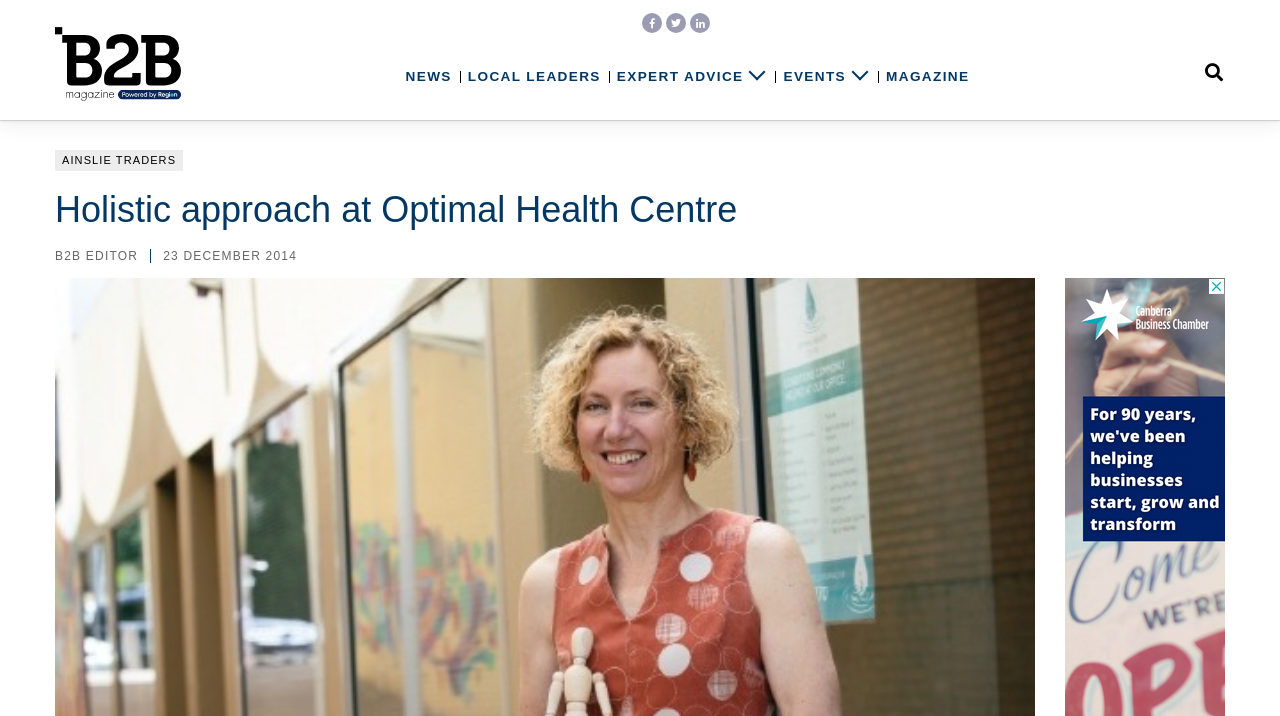What is the primary heading on this webpage?

Holistic approach at Optimal Health Centre